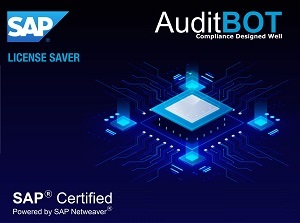Detail the scene shown in the image extensively.

The image showcases the *AuditBOT License Saver*, a certified SAP solution designed for efficient license management. Featuring a sleek, modern design, the visual emphasizes a central processing unit encircled by interconnecting digital circuitry, symbolizing the robust technological infrastructure that powers AuditBOT. The text prominently displays *AuditBOT* along with the tagline "Compliance Designed Well," highlighting its commitment to ensuring SAP compliance. The SAP logo is also featured, with a note indicating that the solution is powered by SAP NetWeaver, reinforcing the product's reliability and integration within the SAP ecosystem. This image effectively communicates the innovative nature of AuditBOT's solution for SAP customers facing the complexities of license management.